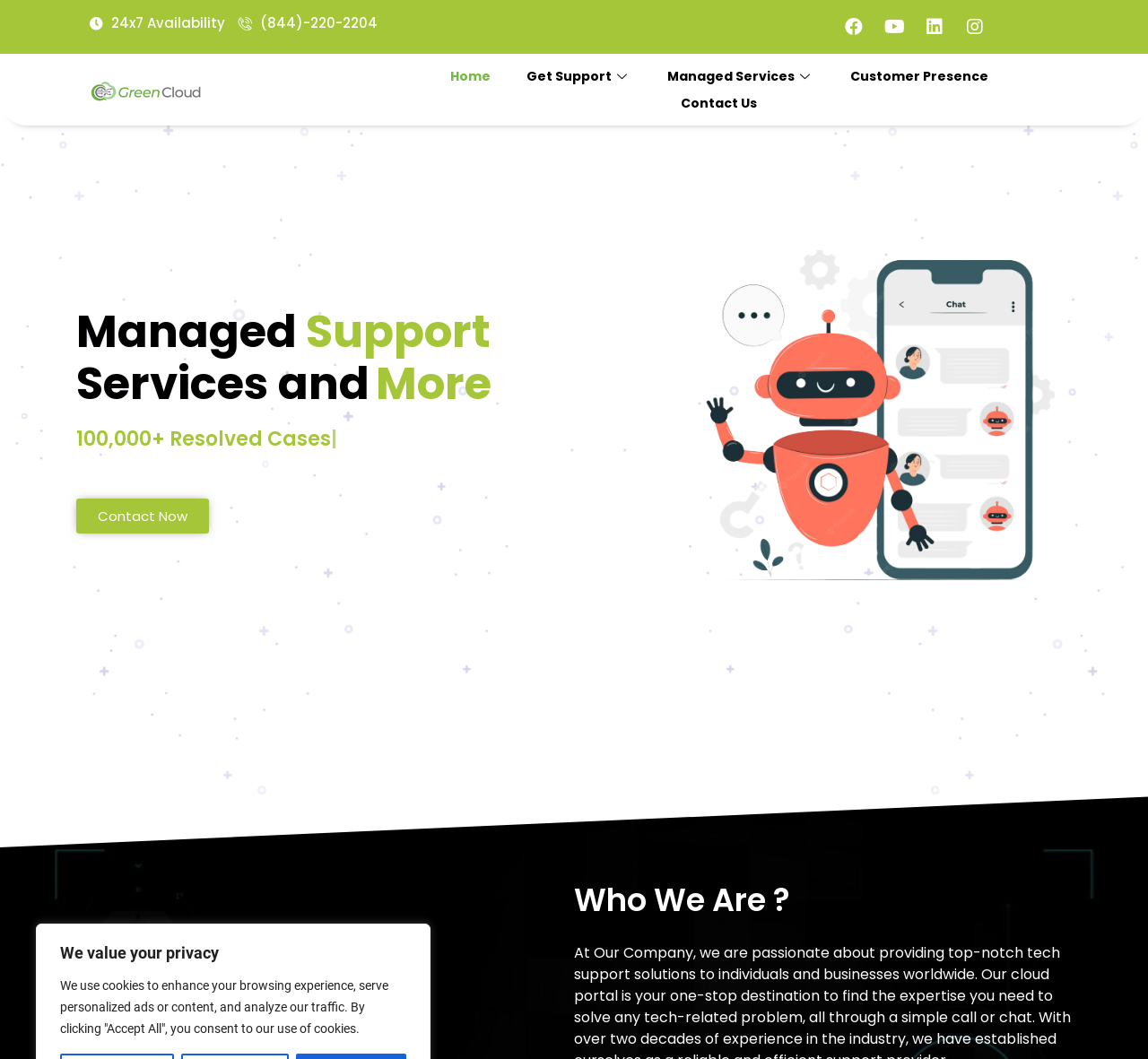Point out the bounding box coordinates of the section to click in order to follow this instruction: "click the Facebook link".

[0.728, 0.008, 0.76, 0.042]